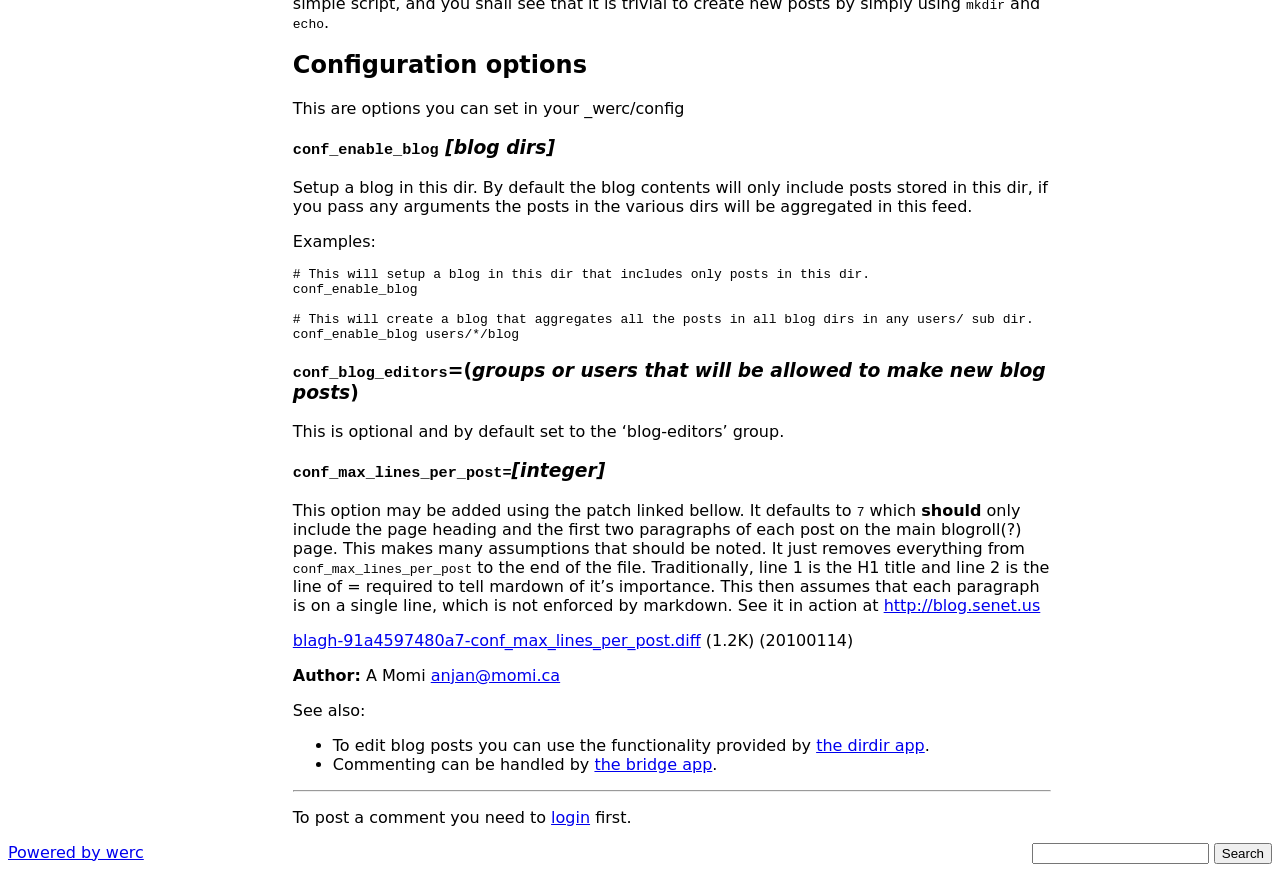Find the bounding box coordinates corresponding to the UI element with the description: "Powered by werc". The coordinates should be formatted as [left, top, right, bottom], with values as floats between 0 and 1.

[0.006, 0.966, 0.112, 0.988]